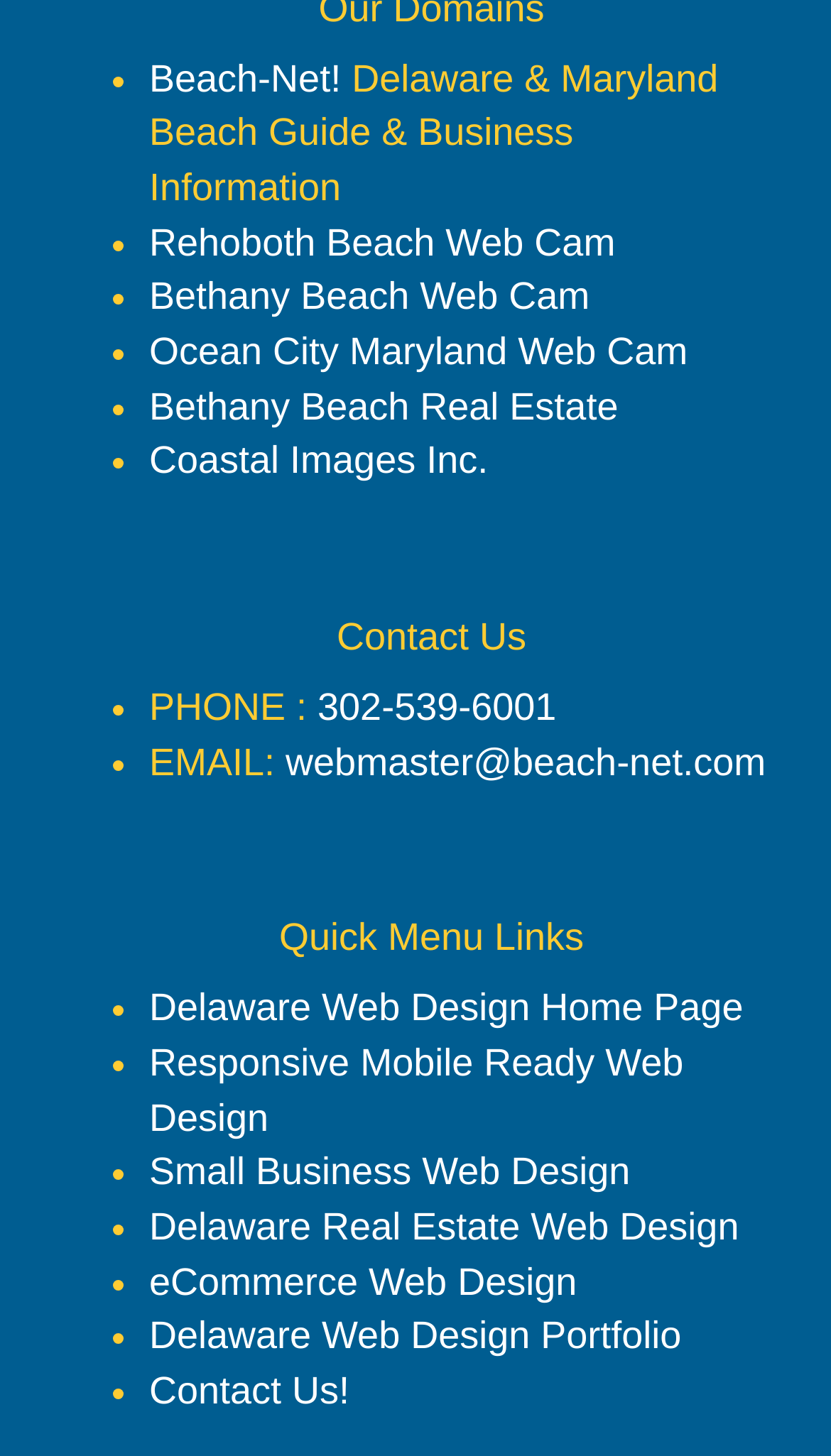Please give a concise answer to this question using a single word or phrase: 
What is the name of the real estate company?

Bethany Beach Real Estate